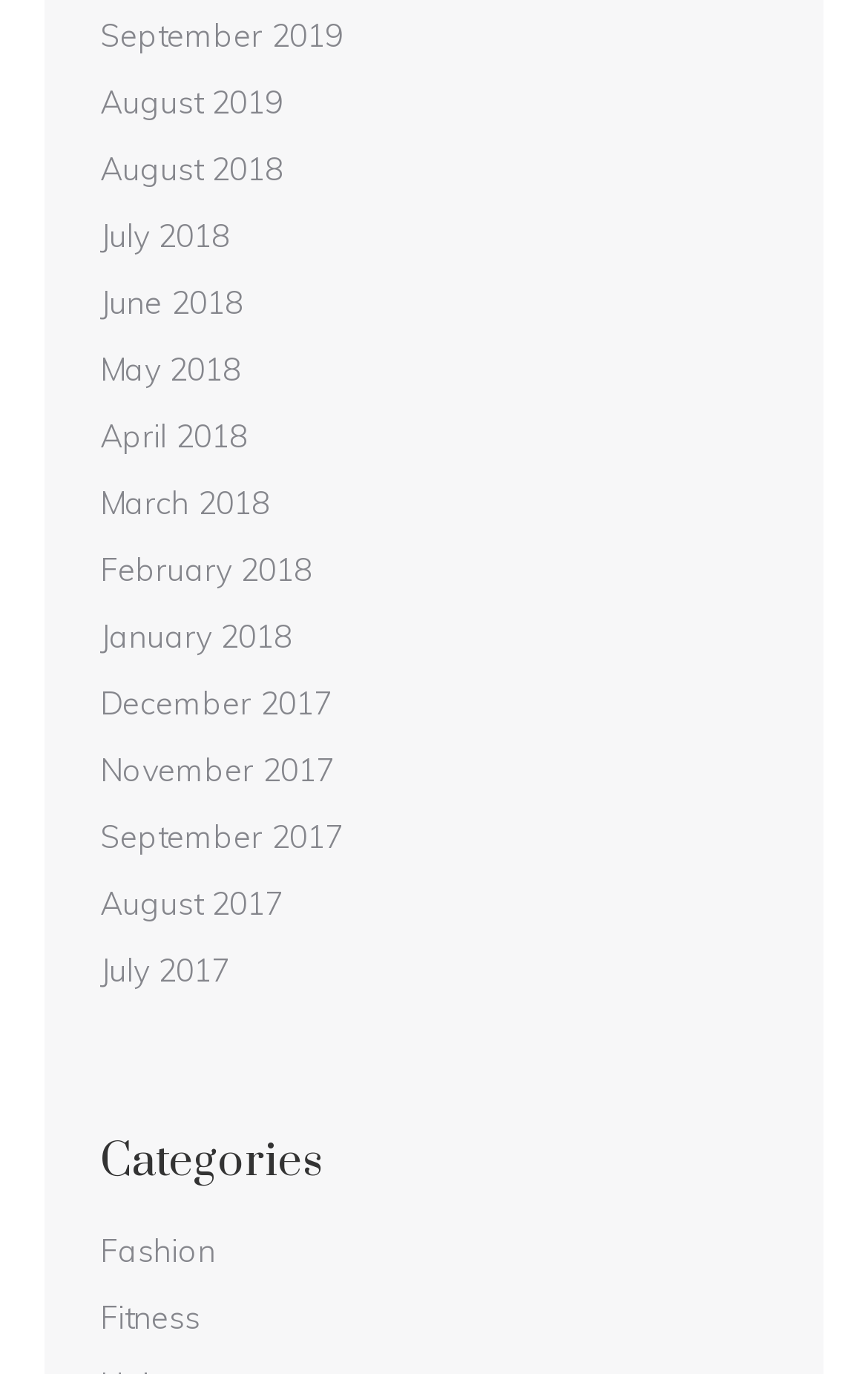Locate the UI element described by Fashion in the provided webpage screenshot. Return the bounding box coordinates in the format (top-left x, top-left y, bottom-right x, bottom-right y), ensuring all values are between 0 and 1.

[0.115, 0.89, 0.249, 0.931]